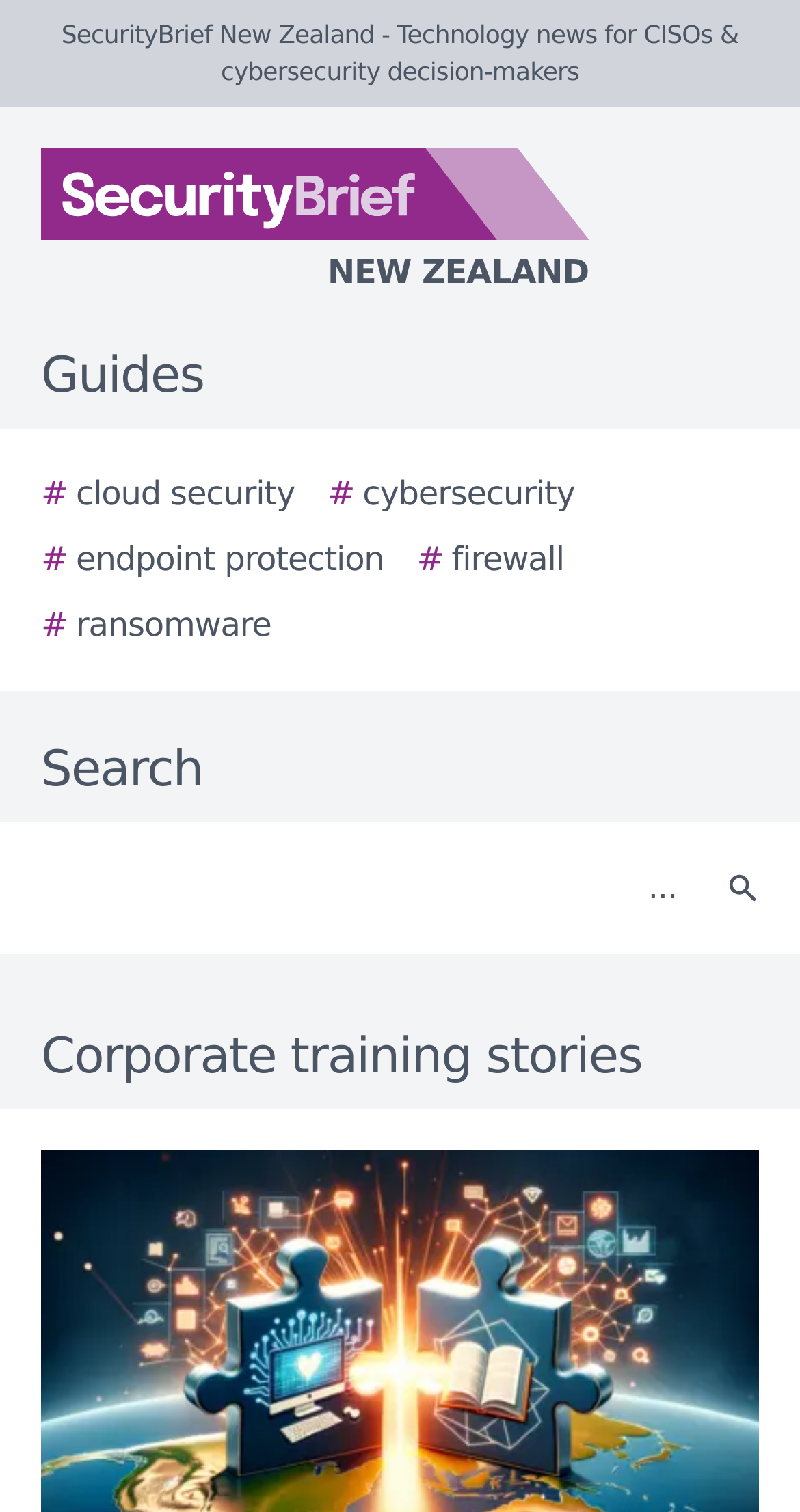What is the purpose of the textbox?
Please ensure your answer is as detailed and informative as possible.

The textbox is labeled 'Search' and is accompanied by a 'Search' button, indicating that it is used to search for content on the website.